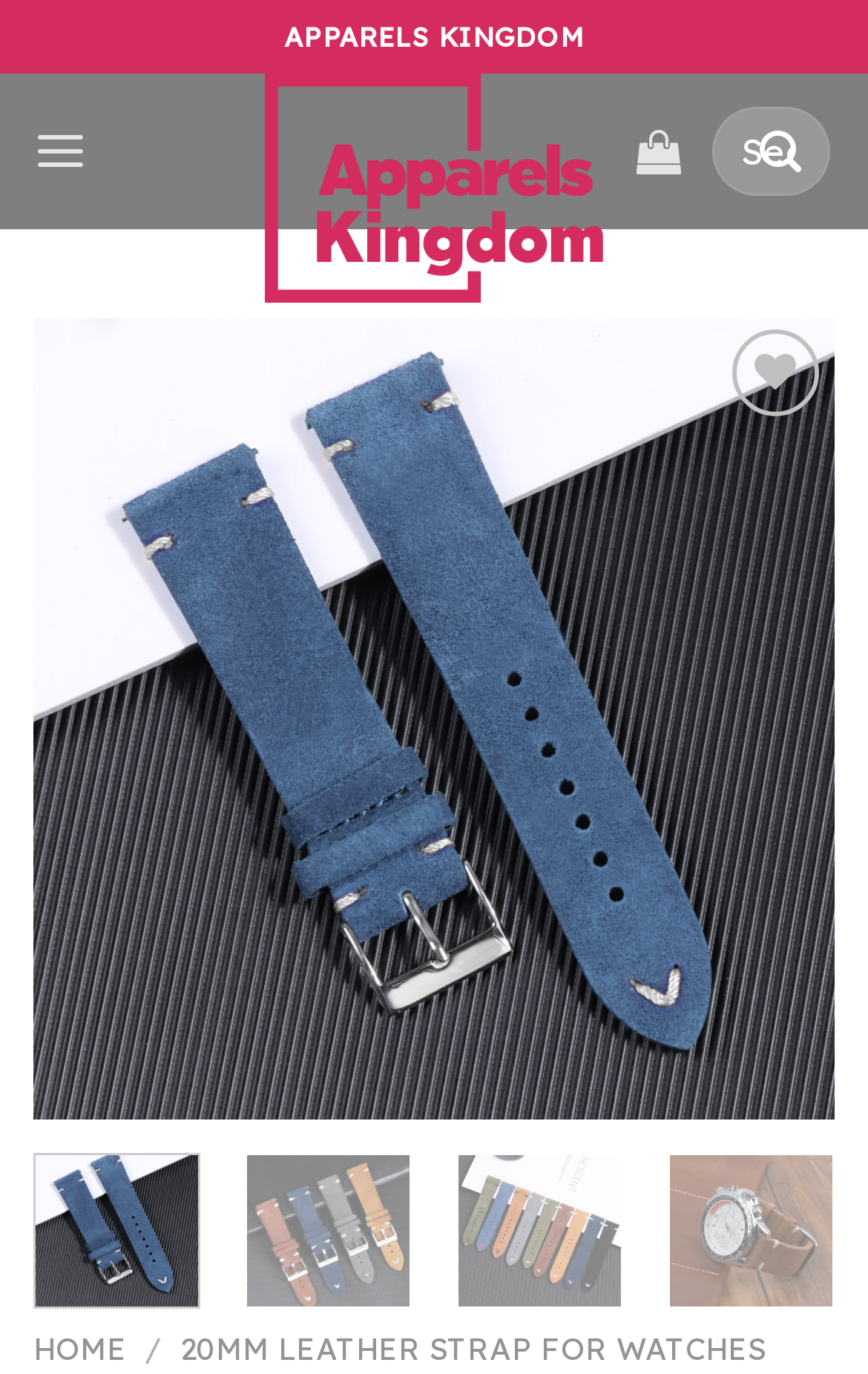What is the brand name of the website?
Based on the visual, give a brief answer using one word or a short phrase.

APPARELS KINGDOM